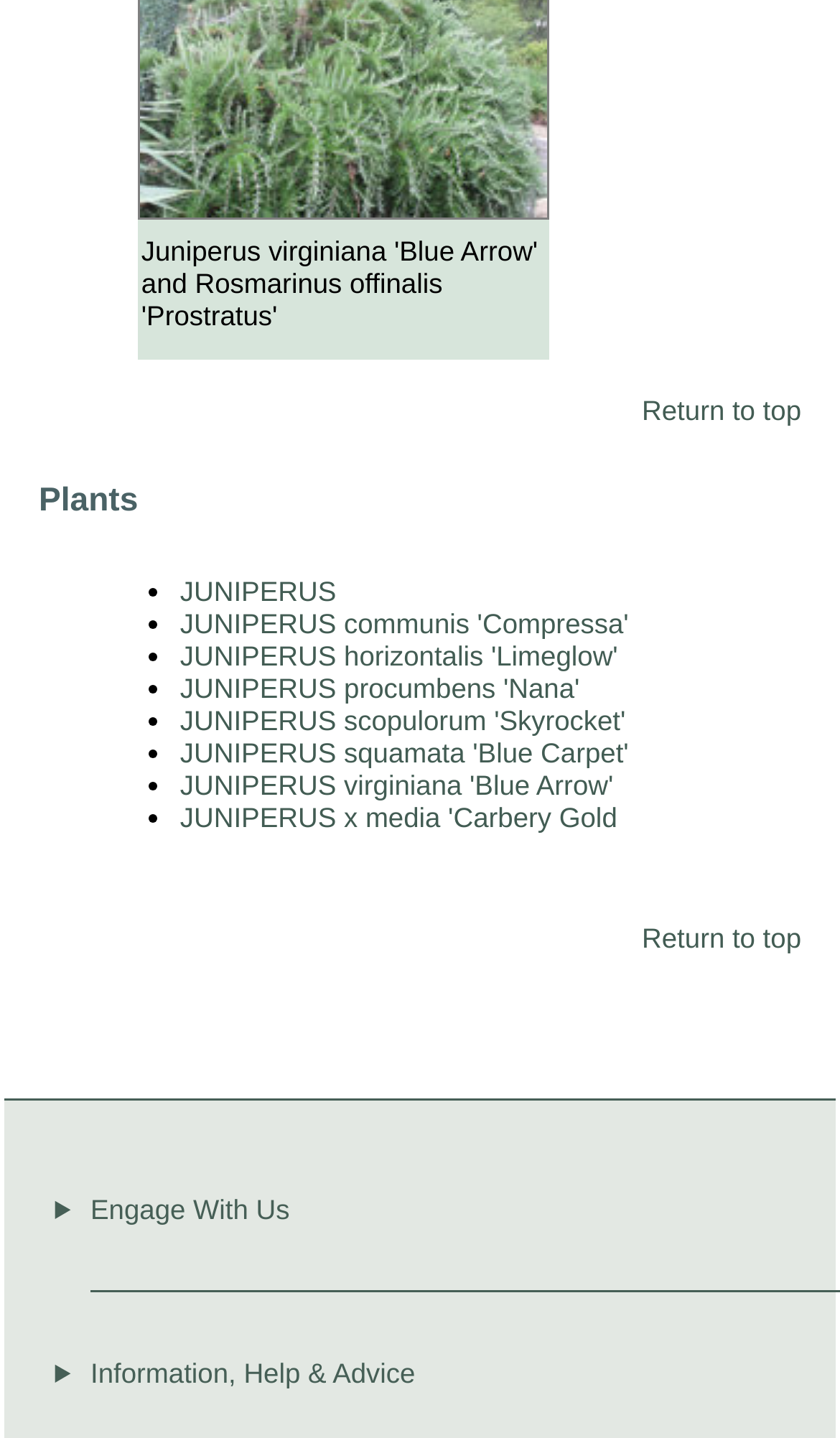What type of plants are listed?
Refer to the image and respond with a one-word or short-phrase answer.

Juniperus